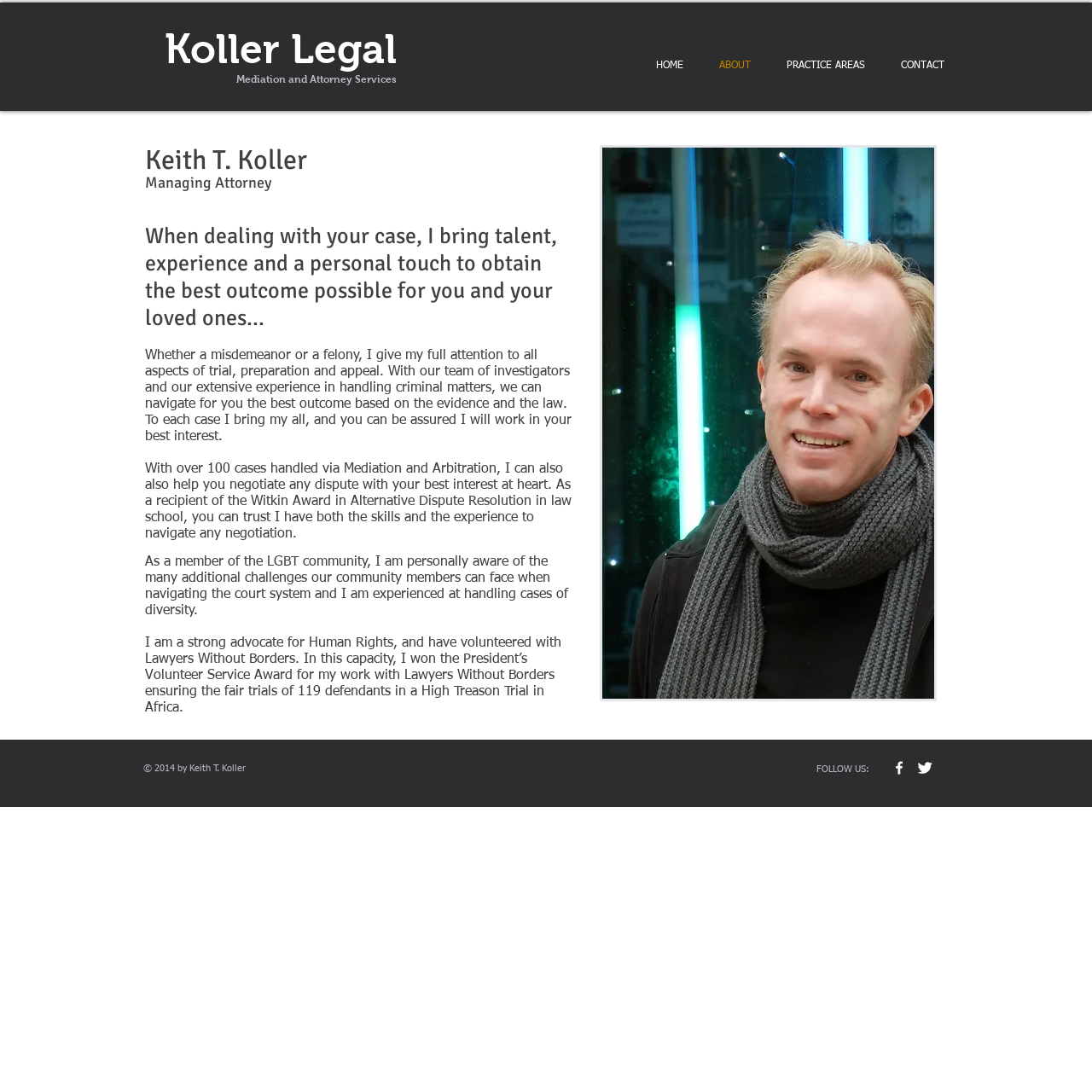Give a one-word or short-phrase answer to the following question: 
What is the name of the managing attorney?

Keith T. Koller